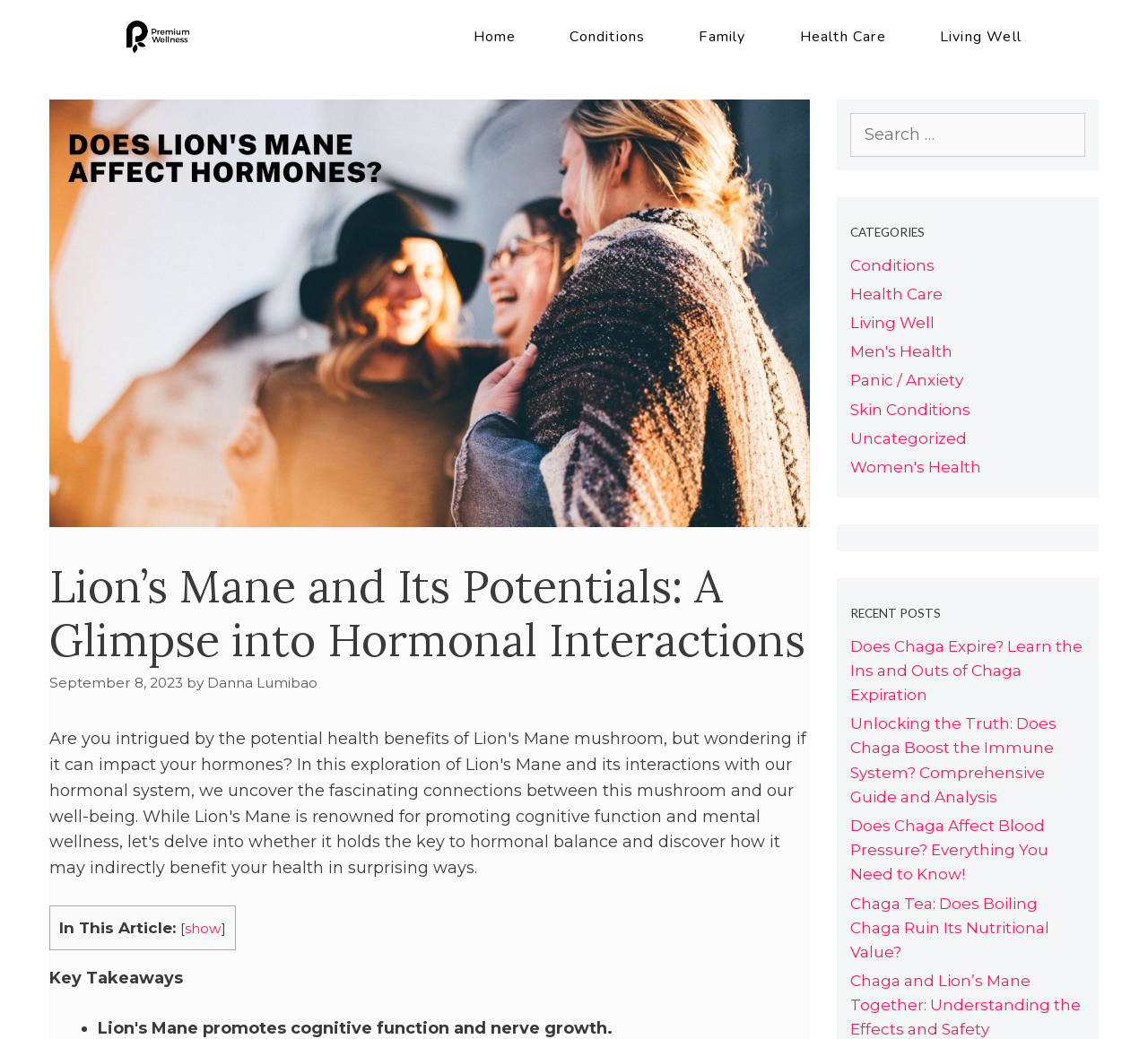Who is the author of the article?
Respond to the question with a single word or phrase according to the image.

Danna Lumibao